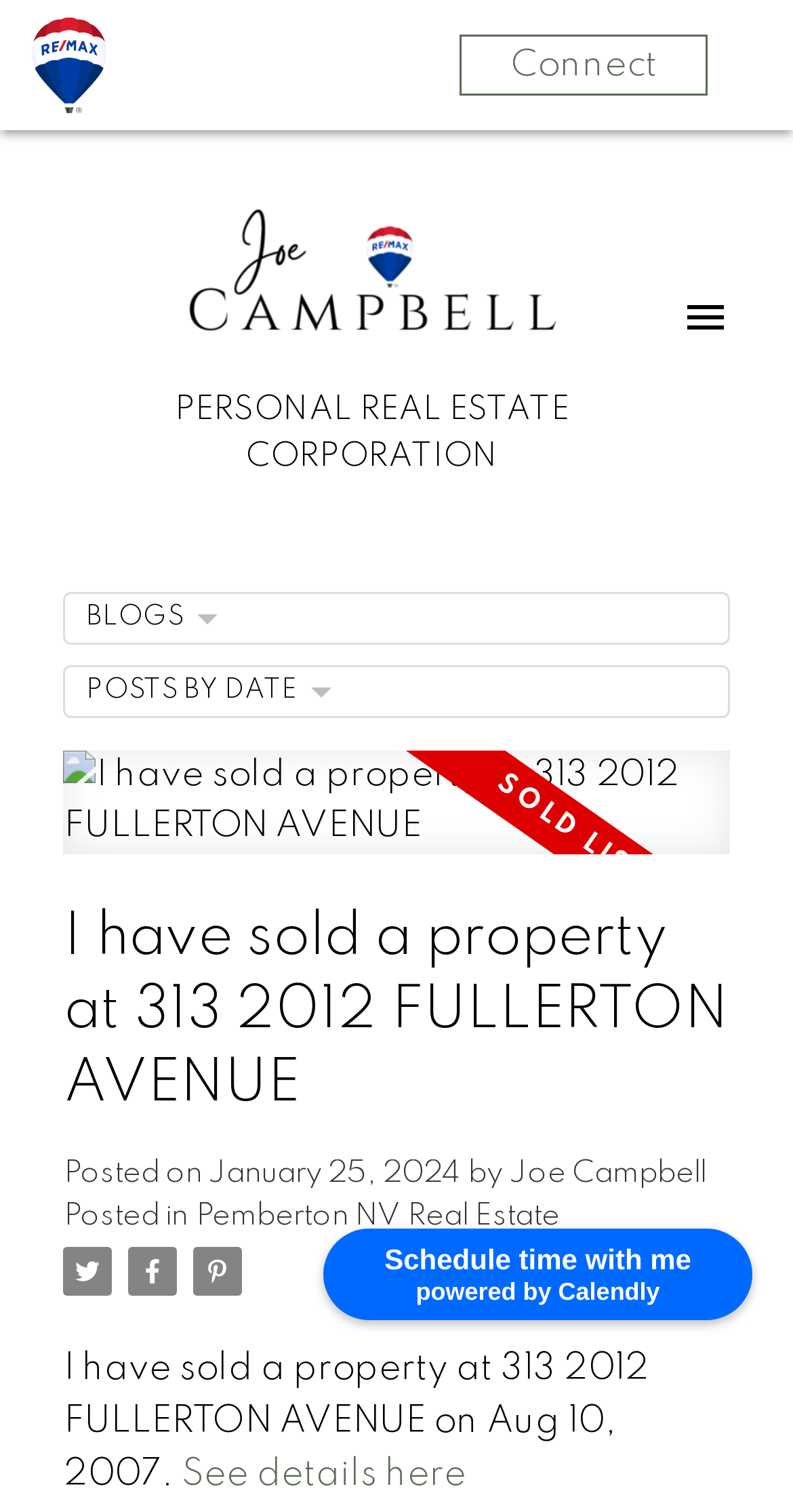What is the purpose of the 'Schedule time with me' button?
Examine the webpage screenshot and provide an in-depth answer to the question.

I inferred the answer by looking at the text 'Schedule time with me' and the fact that it is powered by Calendly, which is a scheduling tool. This suggests that the button is used to schedule a meeting with the real estate agent.